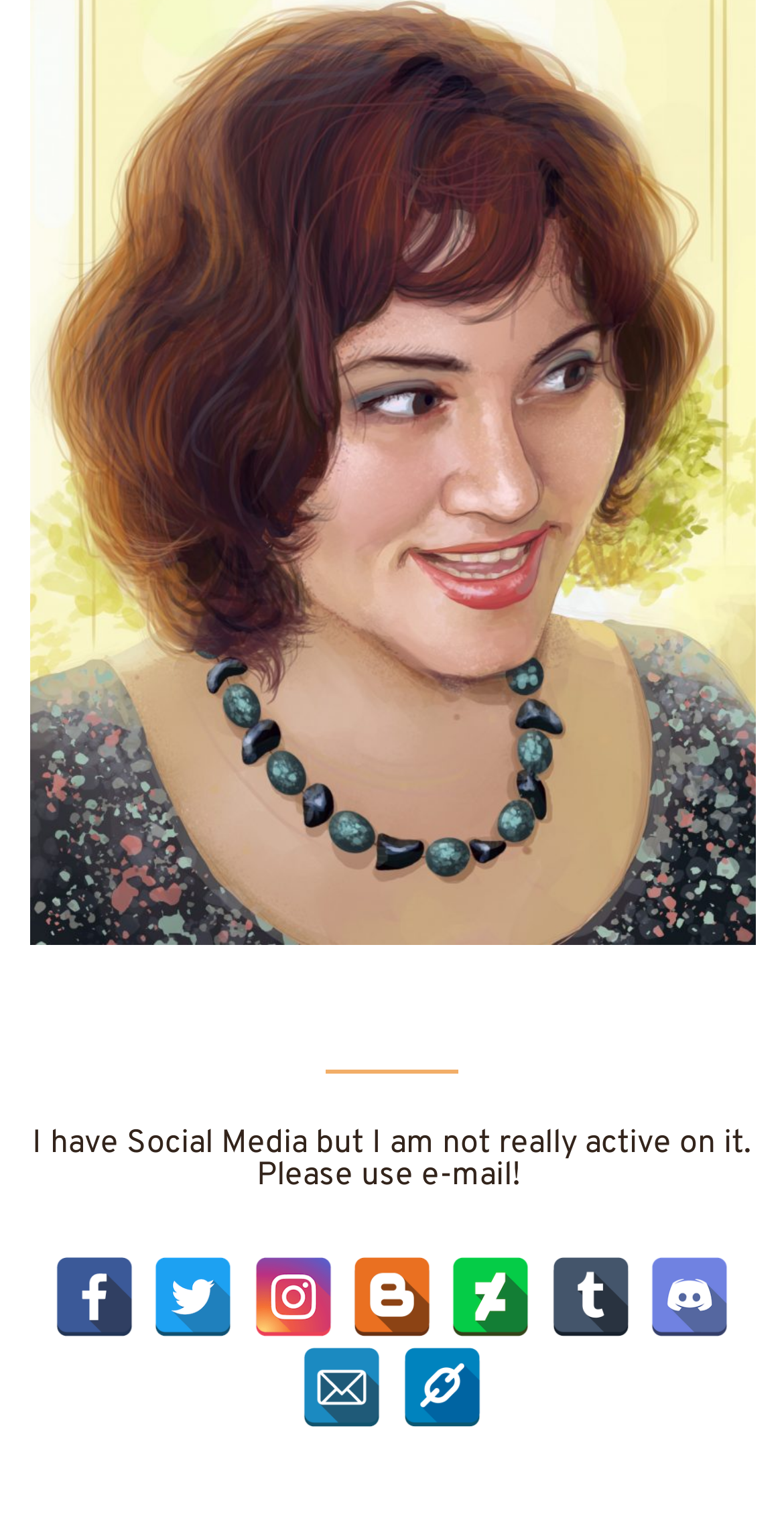What is the position of the 'Email' link?
Please answer using one word or phrase, based on the screenshot.

Below the social media links